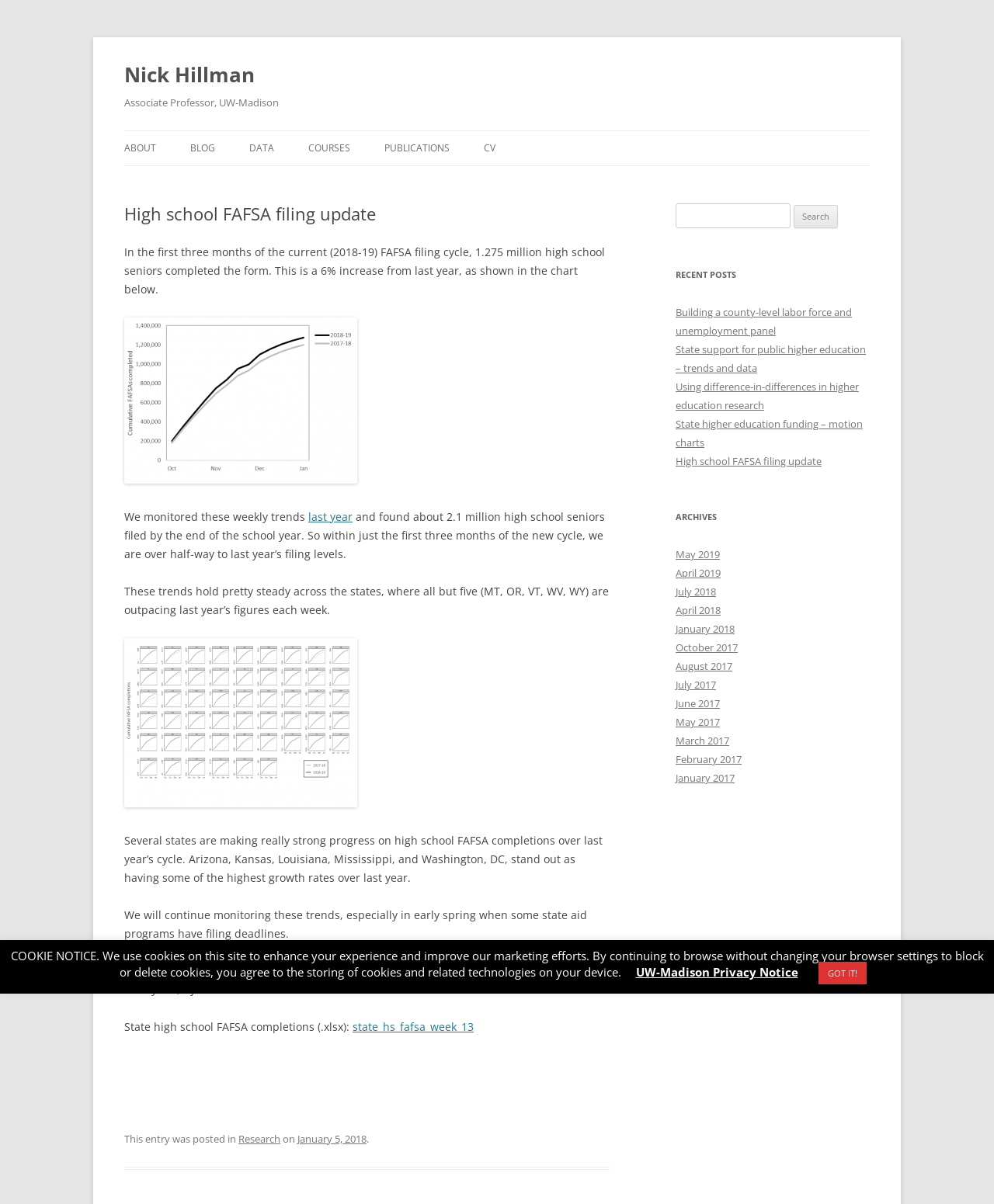What is the topic of the article?
Look at the screenshot and provide an in-depth answer.

The topic of the article can be found in the heading element with the text 'High school FAFSA filing update' which is the main topic of the article.